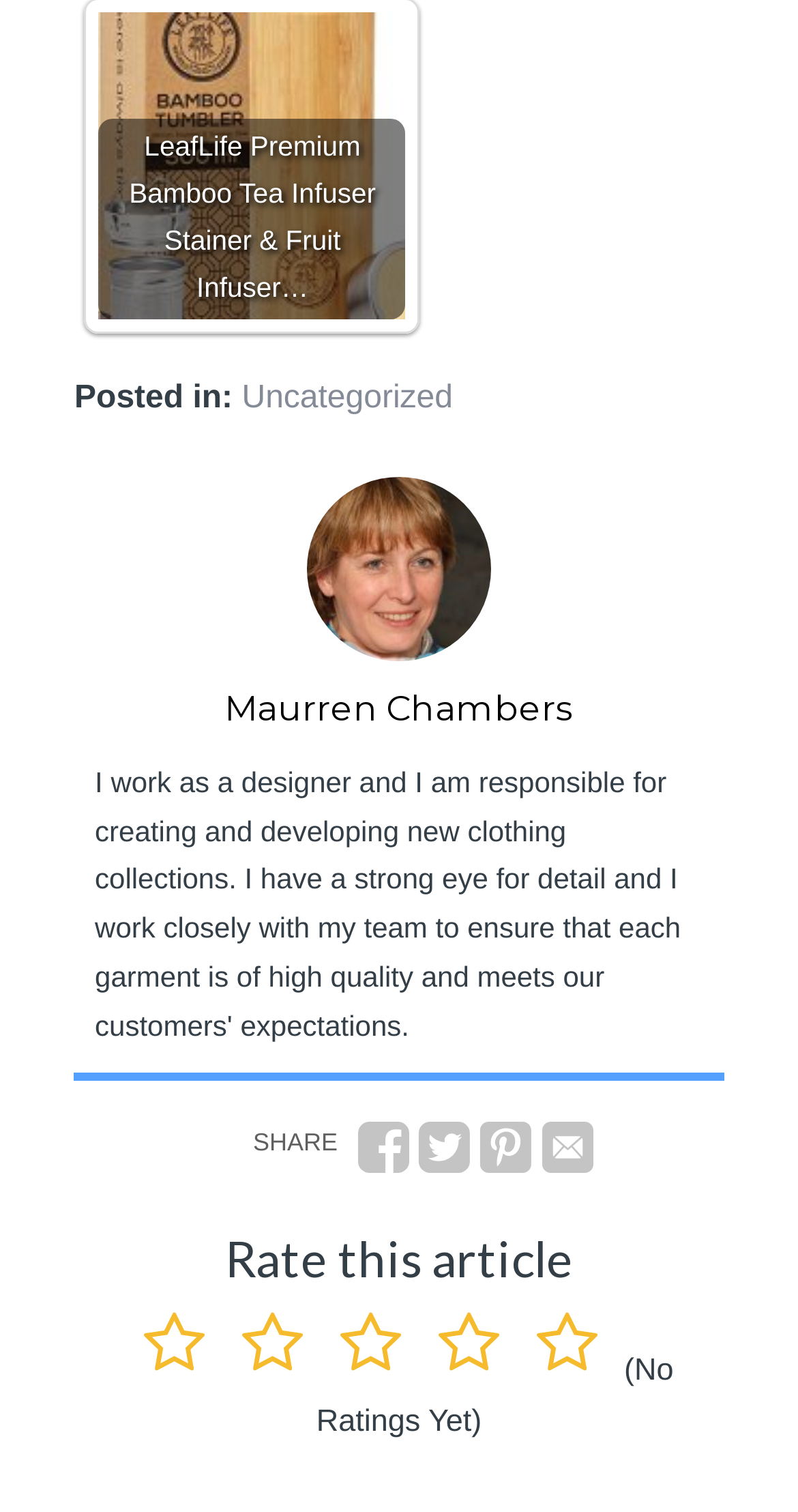What is the name of the product?
Utilize the information in the image to give a detailed answer to the question.

The product name can be found in the link element with the text 'LeafLife Premium Bamboo Tea Infuser Stainer & Fruit Infuser…' which is a child of the root element. This link element also contains a figure element with an image, indicating that it is a product image.